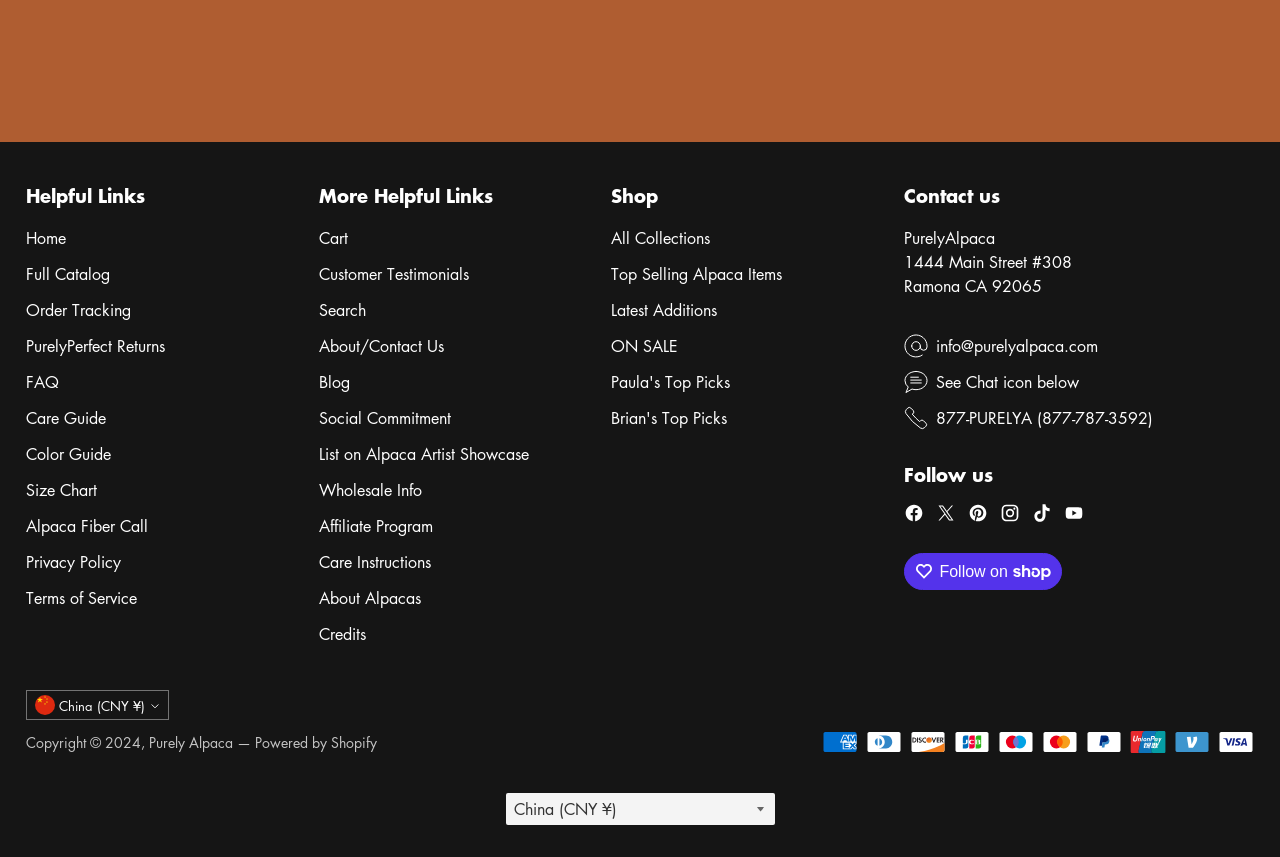Could you locate the bounding box coordinates for the section that should be clicked to accomplish this task: "View 'Full Catalog'".

[0.02, 0.307, 0.086, 0.333]